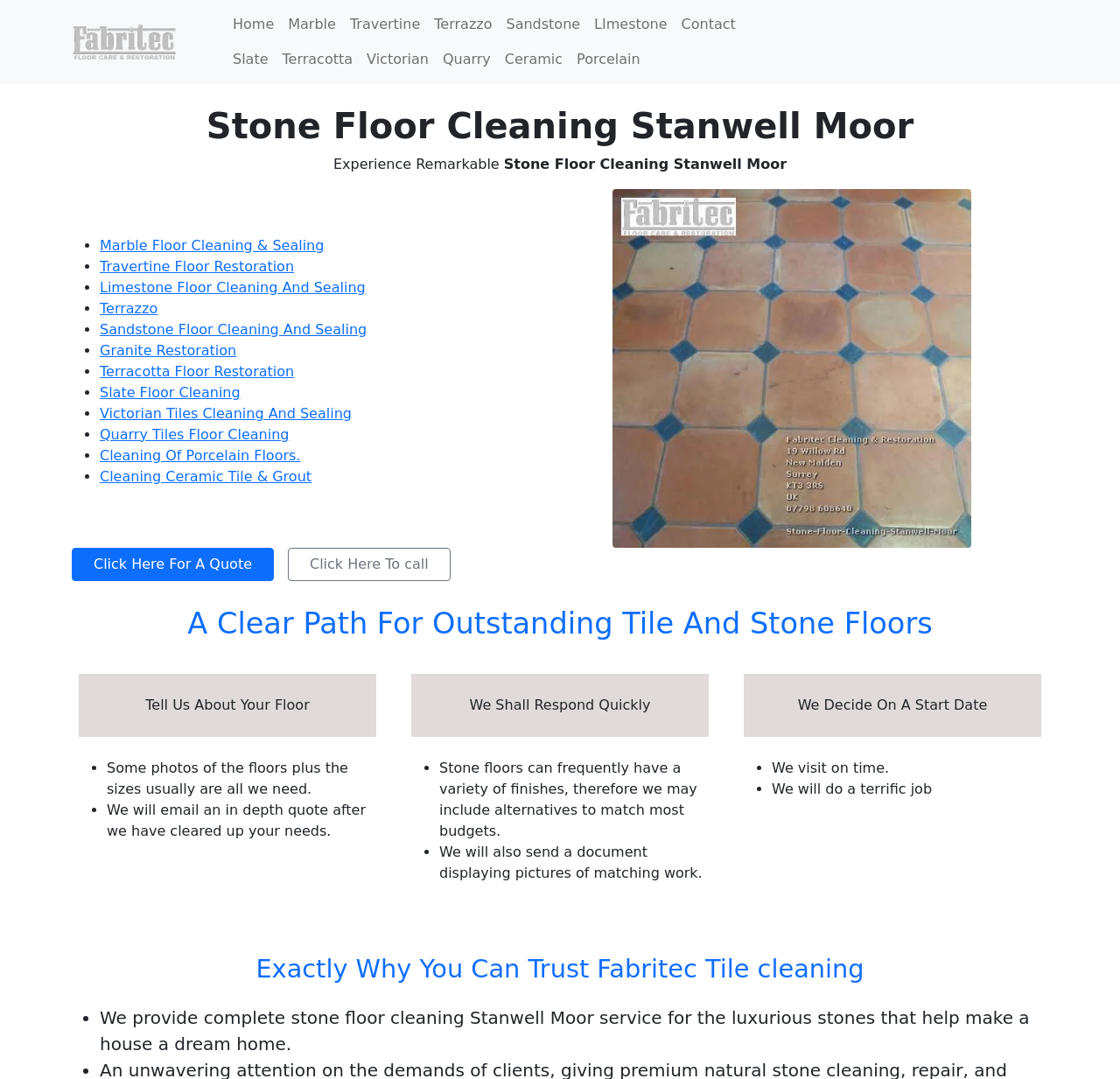Could you find the bounding box coordinates of the clickable area to complete this instruction: "Click the 'Contact' link"?

[0.602, 0.006, 0.663, 0.039]